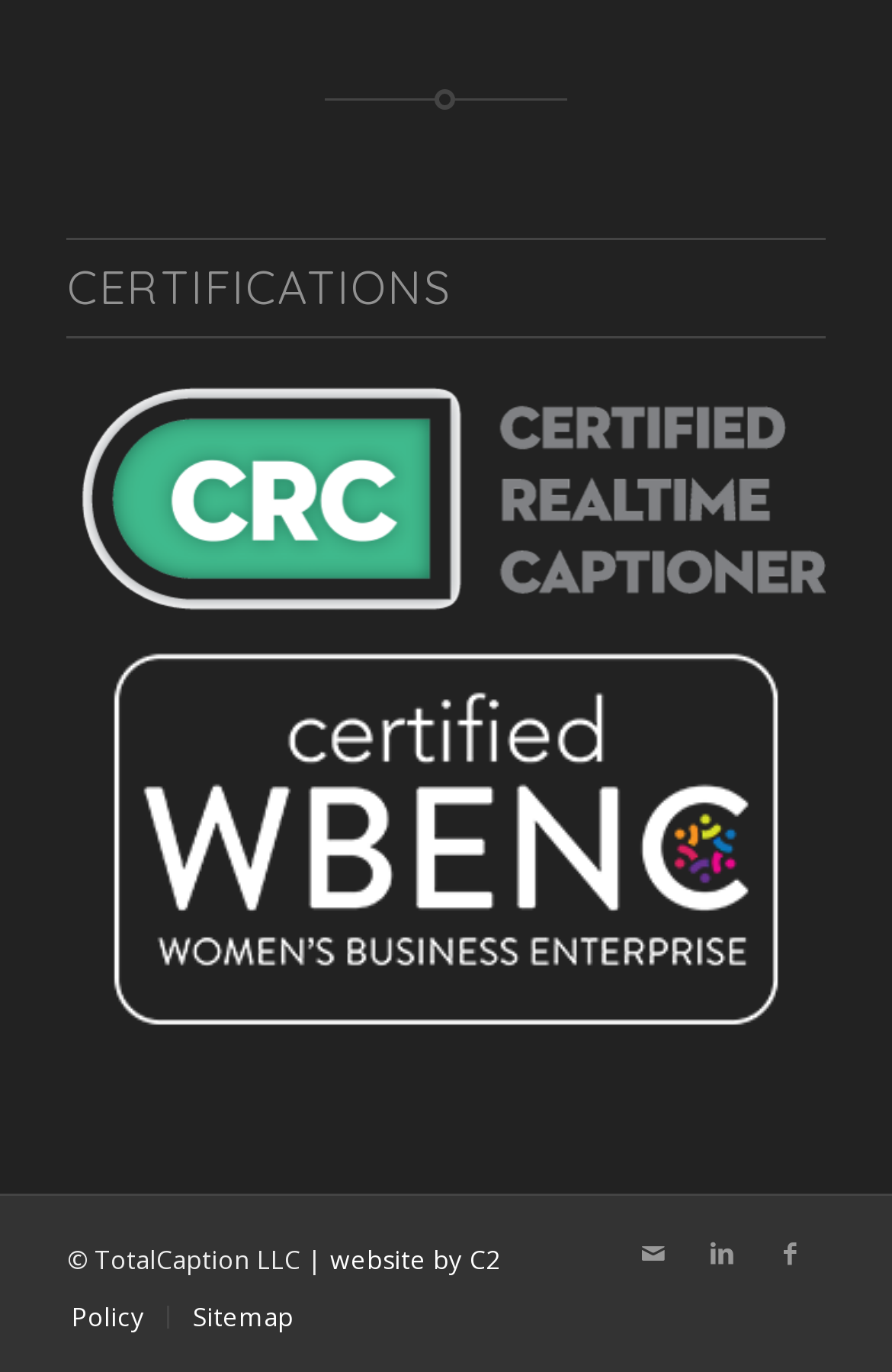Refer to the image and offer a detailed explanation in response to the question: What is the purpose of the menu item 'Policy'?

The menu item 'Policy' is likely used to access information related to the company's policies, which can be accessed by clicking on the link provided.